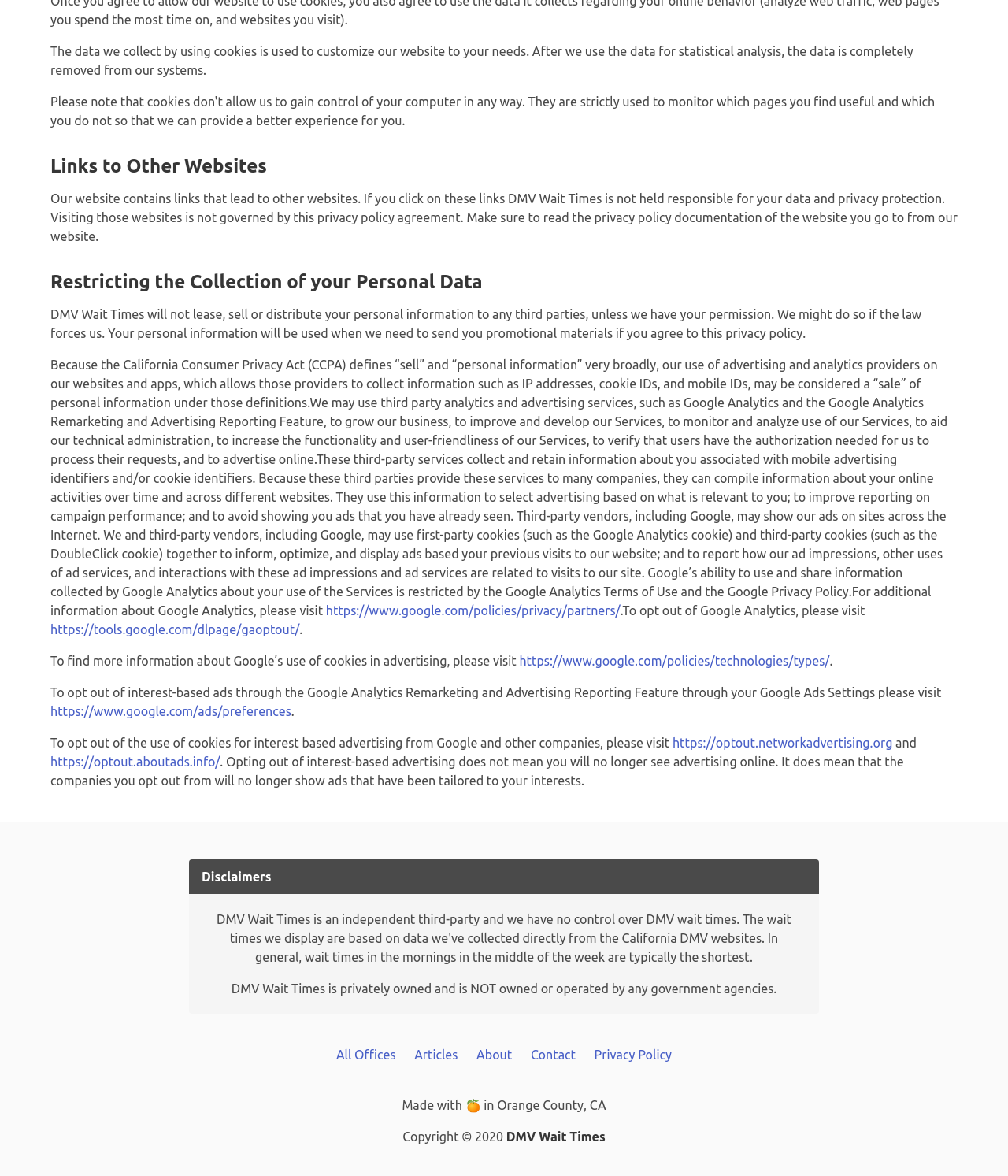Please provide a brief answer to the following inquiry using a single word or phrase:
Is DMV Wait Times a government-owned agency?

No